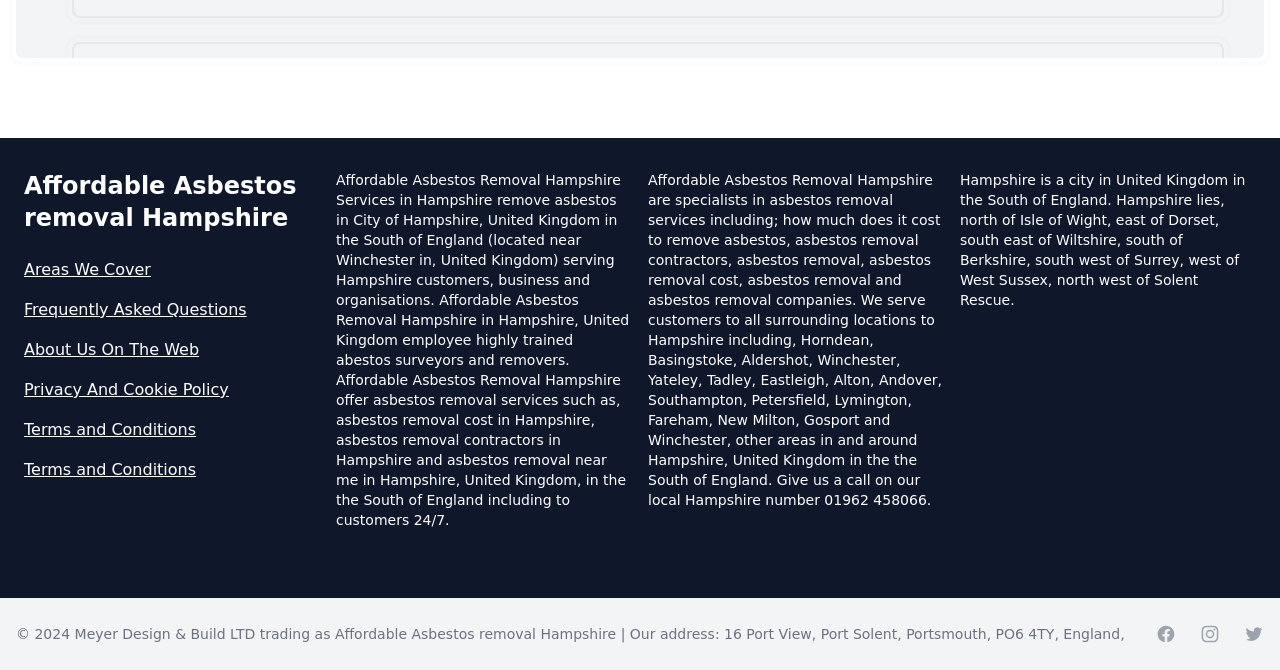What is the phone number to contact Affordable Asbestos Removal Hampshire?
Provide a detailed answer to the question using information from the image.

The phone number can be found in the StaticText element with ID 422, which mentions 'Give us a call on our local Hampshire number 01962 458066'.